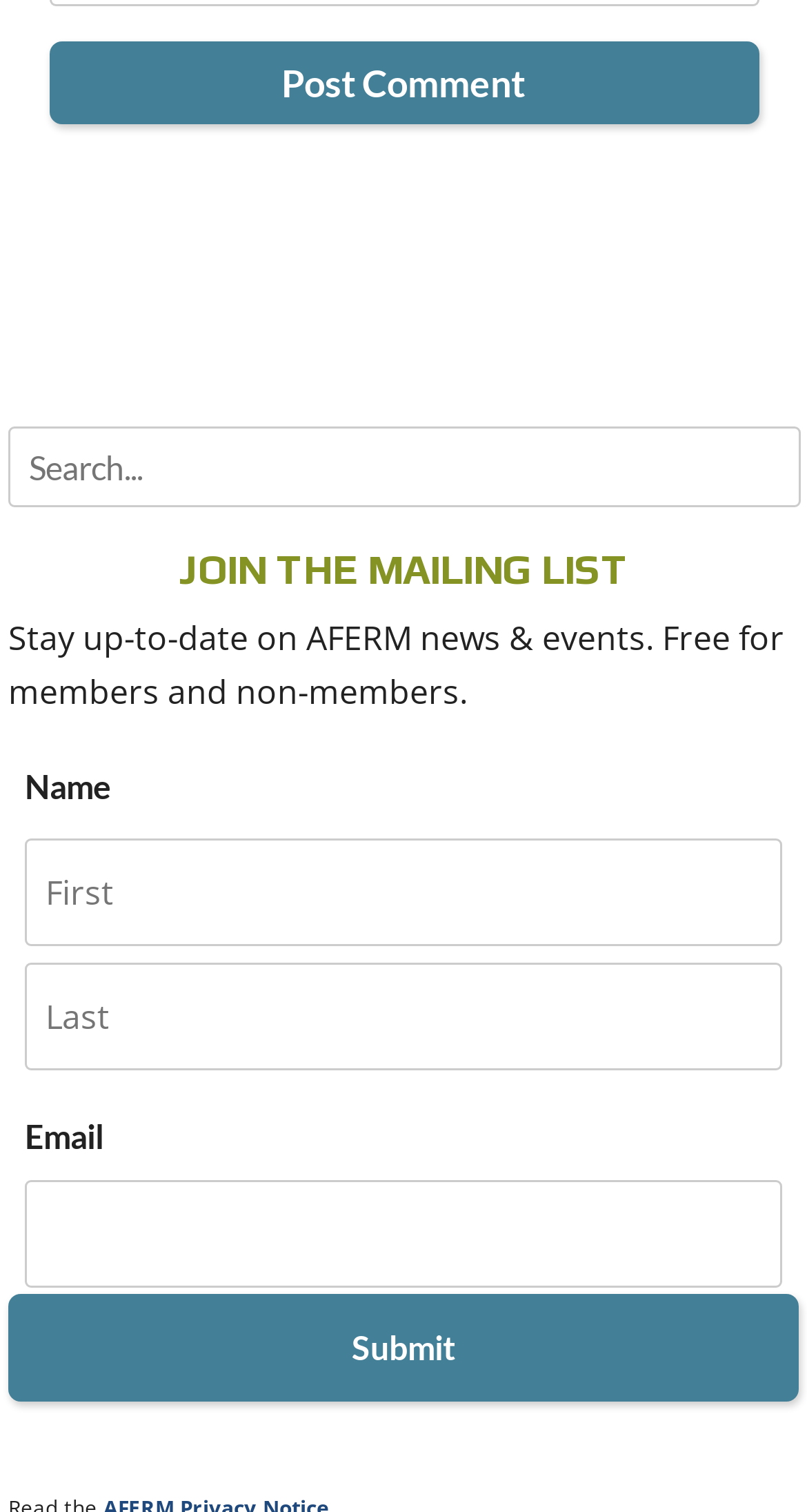Given the element description parent_node: Password: name="pwd", identify the bounding box coordinates for the UI element on the webpage screenshot. The format should be (top-left x, top-left y, bottom-right x, bottom-right y), with values between 0 and 1.

None